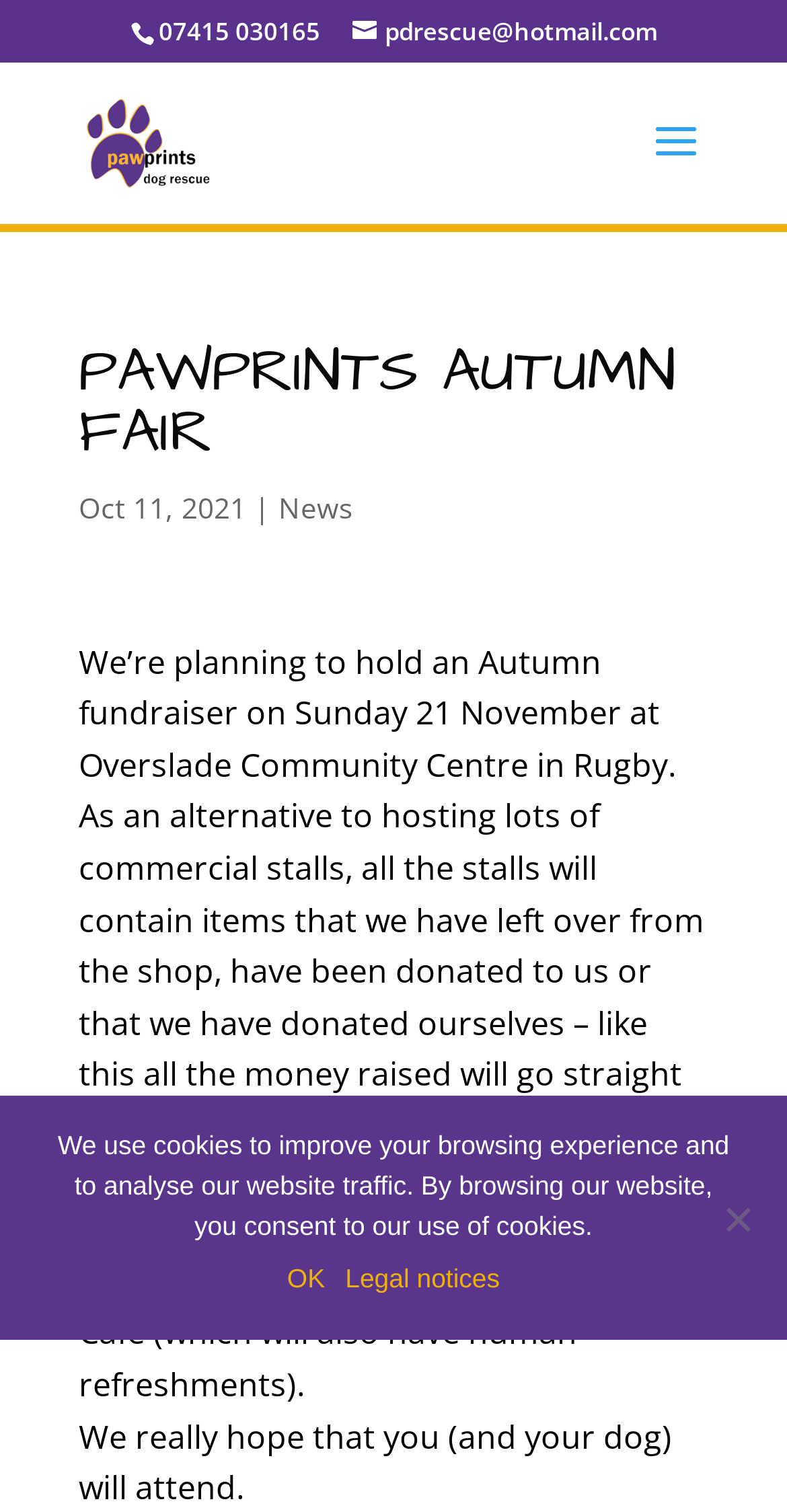Summarize the webpage with a detailed and informative caption.

The webpage is about Pawprints Dog Rescue's Autumn Fair event. At the top, there are three links: a phone number, an email address, and a link to the organization's name, accompanied by a small image of the organization's logo. Below these links, there is a large heading that reads "PAWPRINTS AUTUMN FAIR". 

To the right of the heading, there is a date "Oct 11, 2021" followed by a vertical line and a link to "News". The main content of the webpage is a series of paragraphs that describe the Autumn Fair event. The first paragraph announces the event, which will take place on Sunday 21 November at Overslade Community Centre in Rugby. 

The second paragraph explains that the stalls at the event will contain items left over from the shop, donated items, or items donated by the organization itself, ensuring that all money raised will go towards supporting the dogs in their care. The third paragraph mentions that the venue is dog-friendly, and attendees can bring their dogs, who can also use the Pawpachino Café. 

The final paragraph expresses the organization's hope that attendees will bring their dogs to the event. At the bottom of the page, there is a dialog box with a "Cookie Notice" that informs users about the website's use of cookies. The dialog box contains a link to "OK" and another link to "Legal notices".